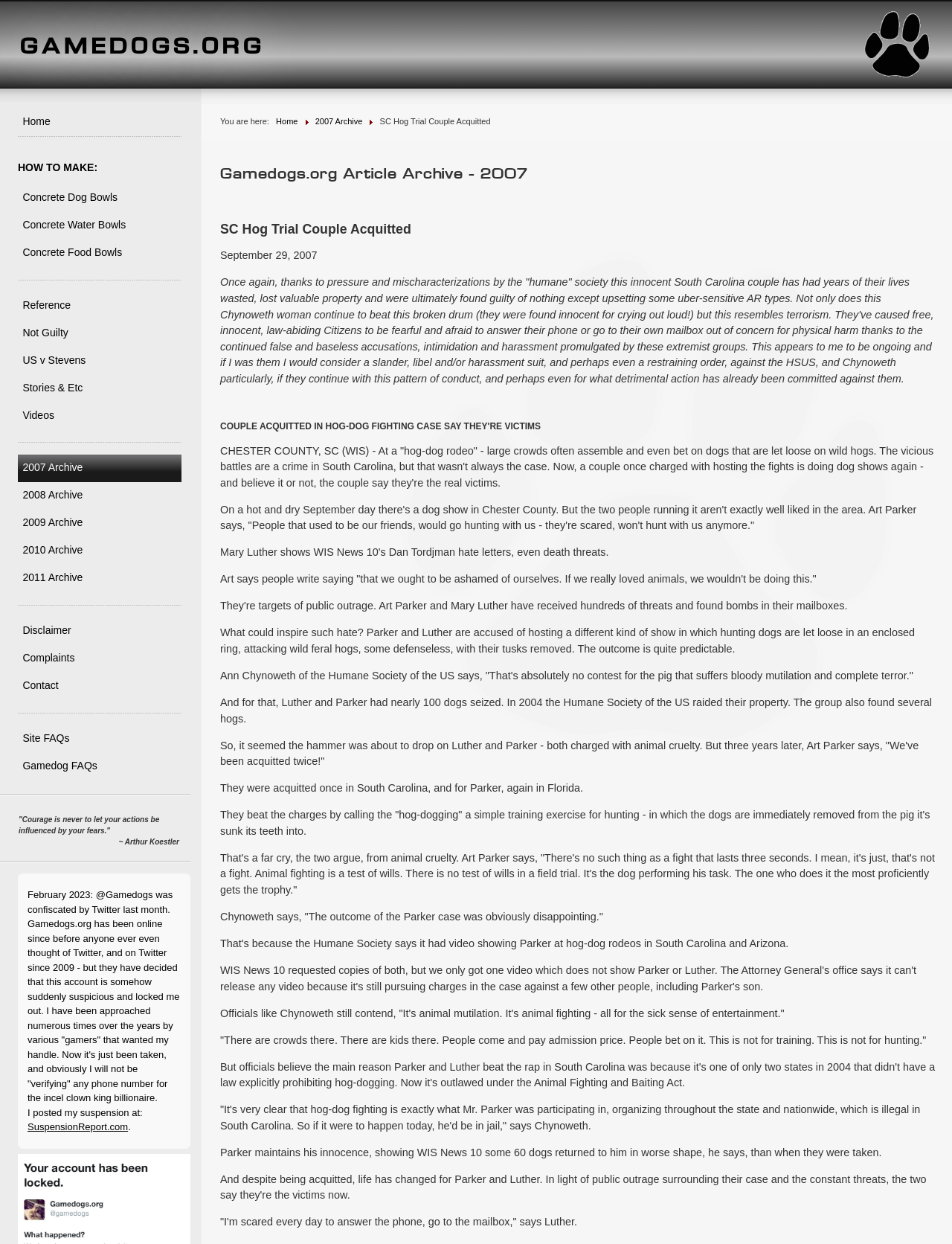Locate the bounding box coordinates of the area where you should click to accomplish the instruction: "Click on 'Home'".

[0.022, 0.087, 0.187, 0.109]